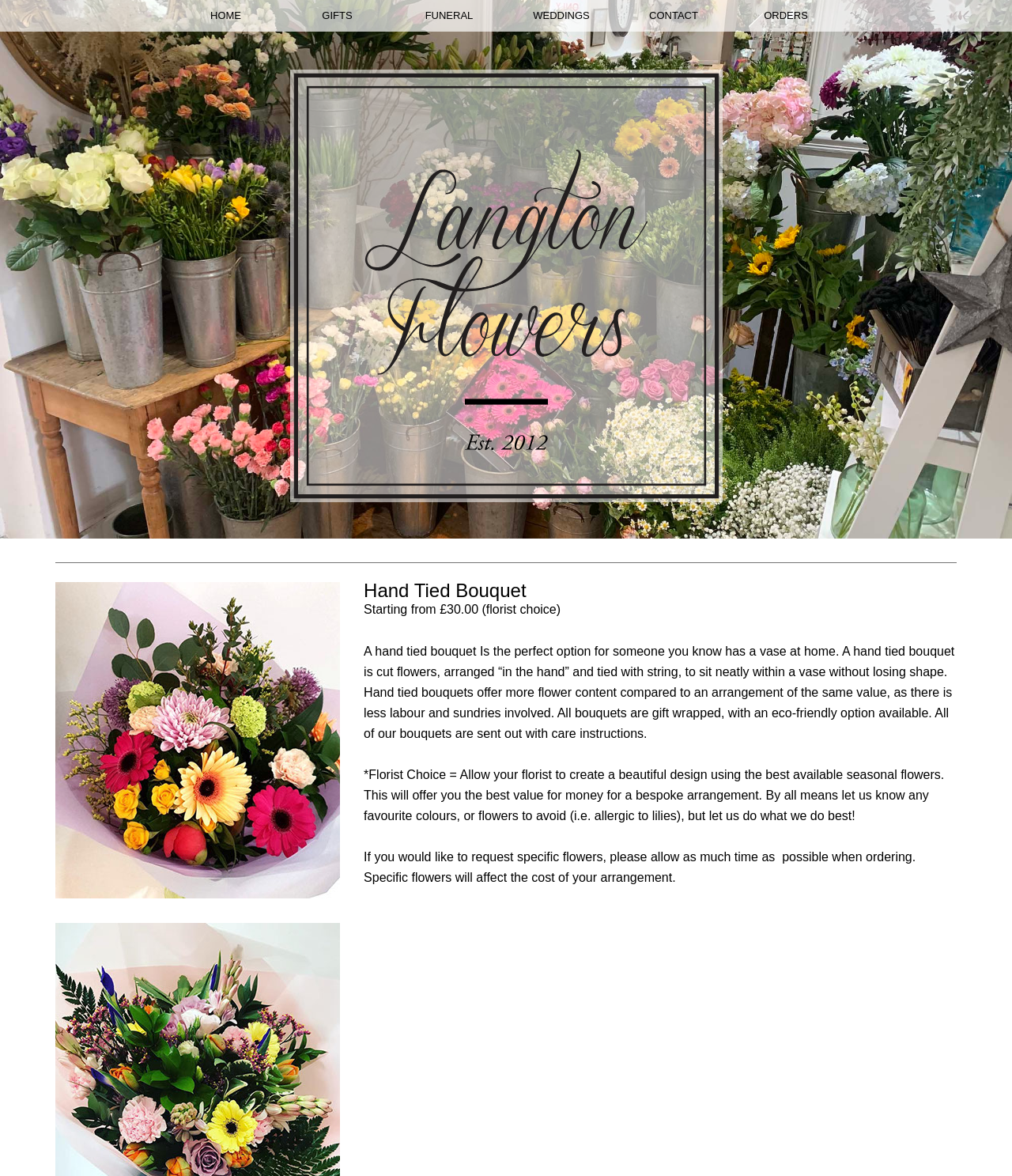What is the starting price of a hand tied bouquet?
Analyze the image and deliver a detailed answer to the question.

I found the answer by looking at the StaticText element with the text 'Starting from £30.00 (florist choice)' which is located below the heading 'Hand Tied Bouquet'.